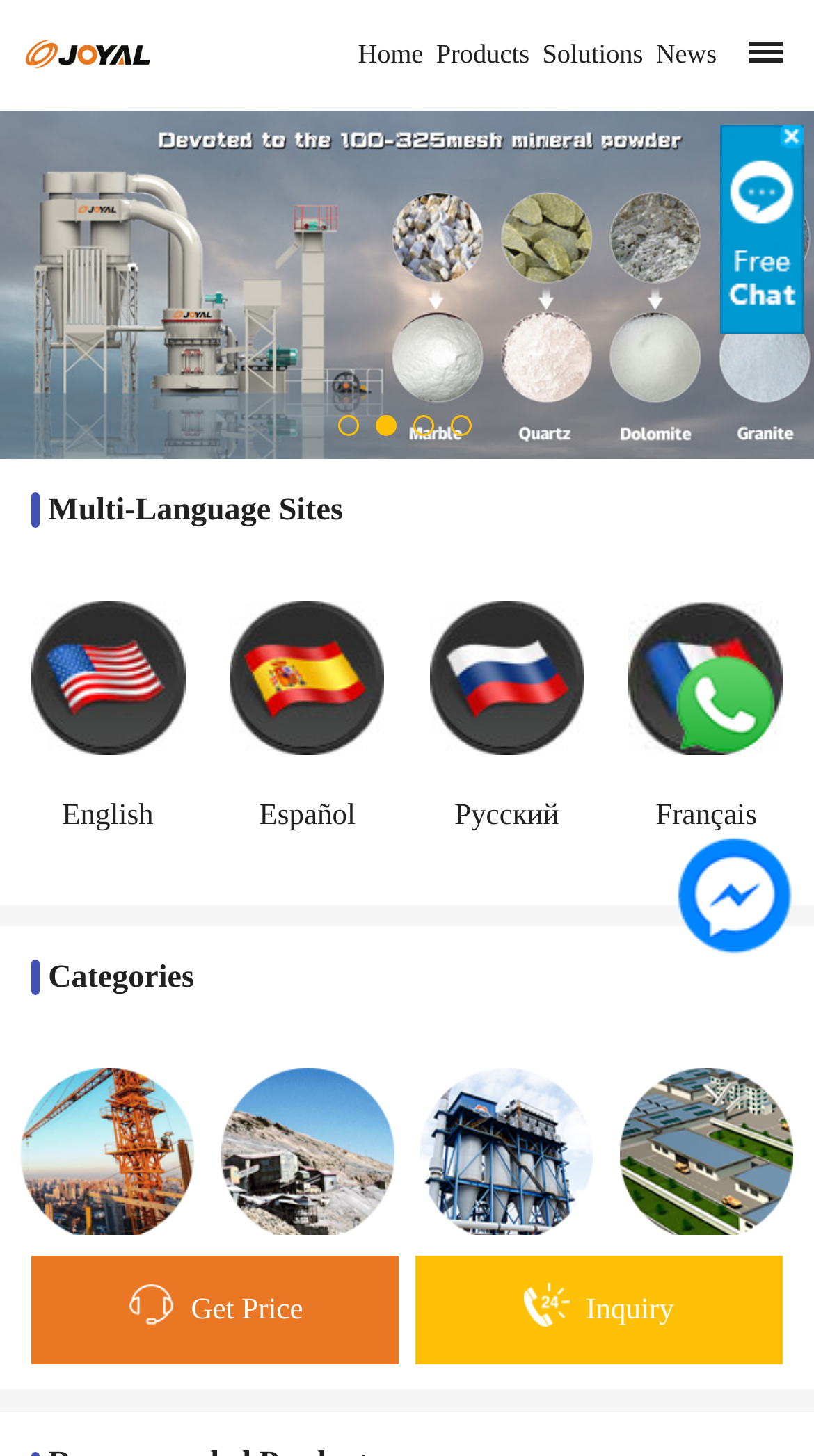Please locate the bounding box coordinates of the element that needs to be clicked to achieve the following instruction: "Load image into Gallery viewer". The coordinates should be four float numbers between 0 and 1, i.e., [left, top, right, bottom].

None